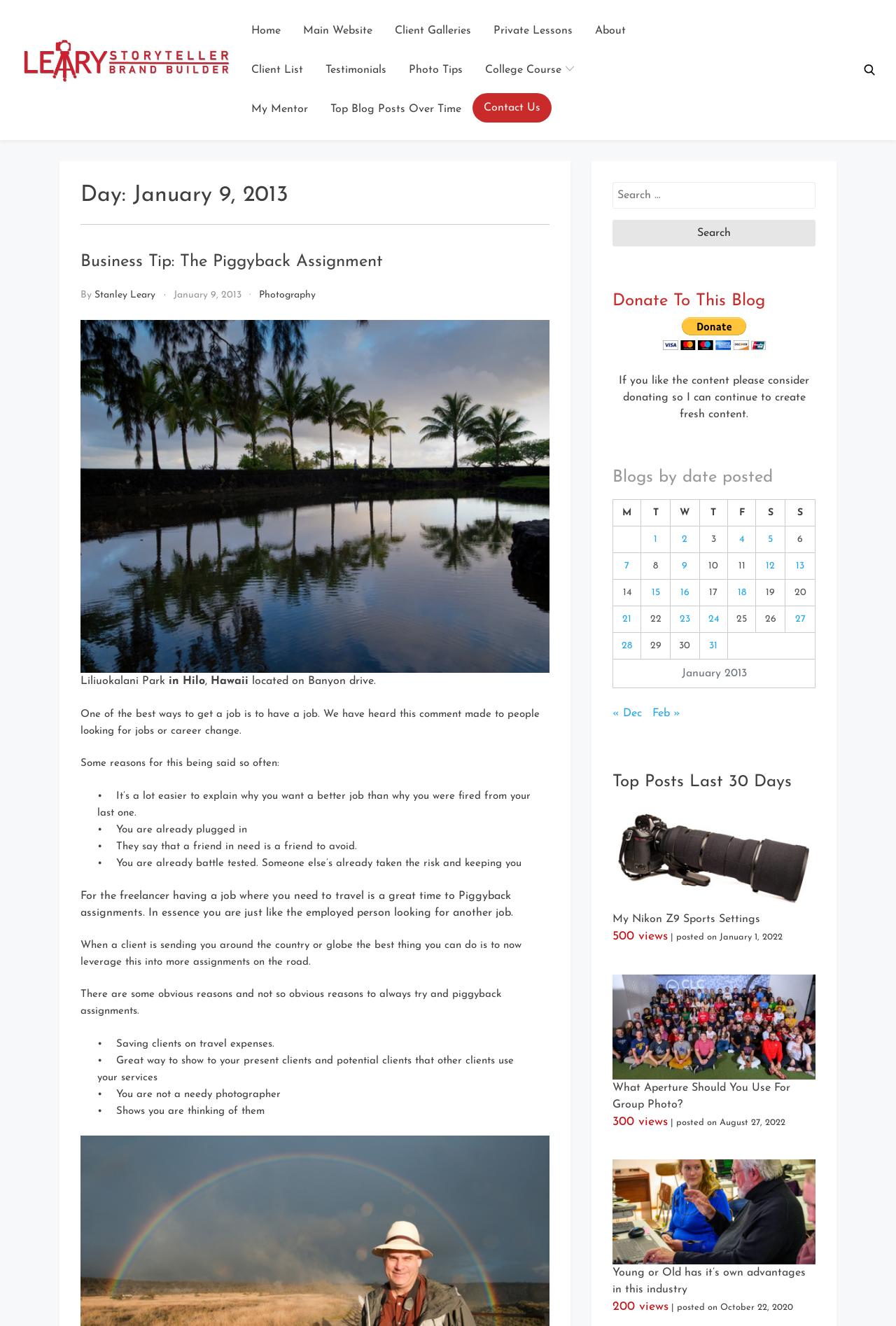How many links are there in the main navigation menu?
Using the details from the image, give an elaborate explanation to answer the question.

The main navigation menu is located at the top of the webpage, and it contains links to 'Home', 'Main Website', 'Client Galleries', 'Private Lessons', 'About', 'Client List', and 'Testimonials', which makes a total of 7 links.